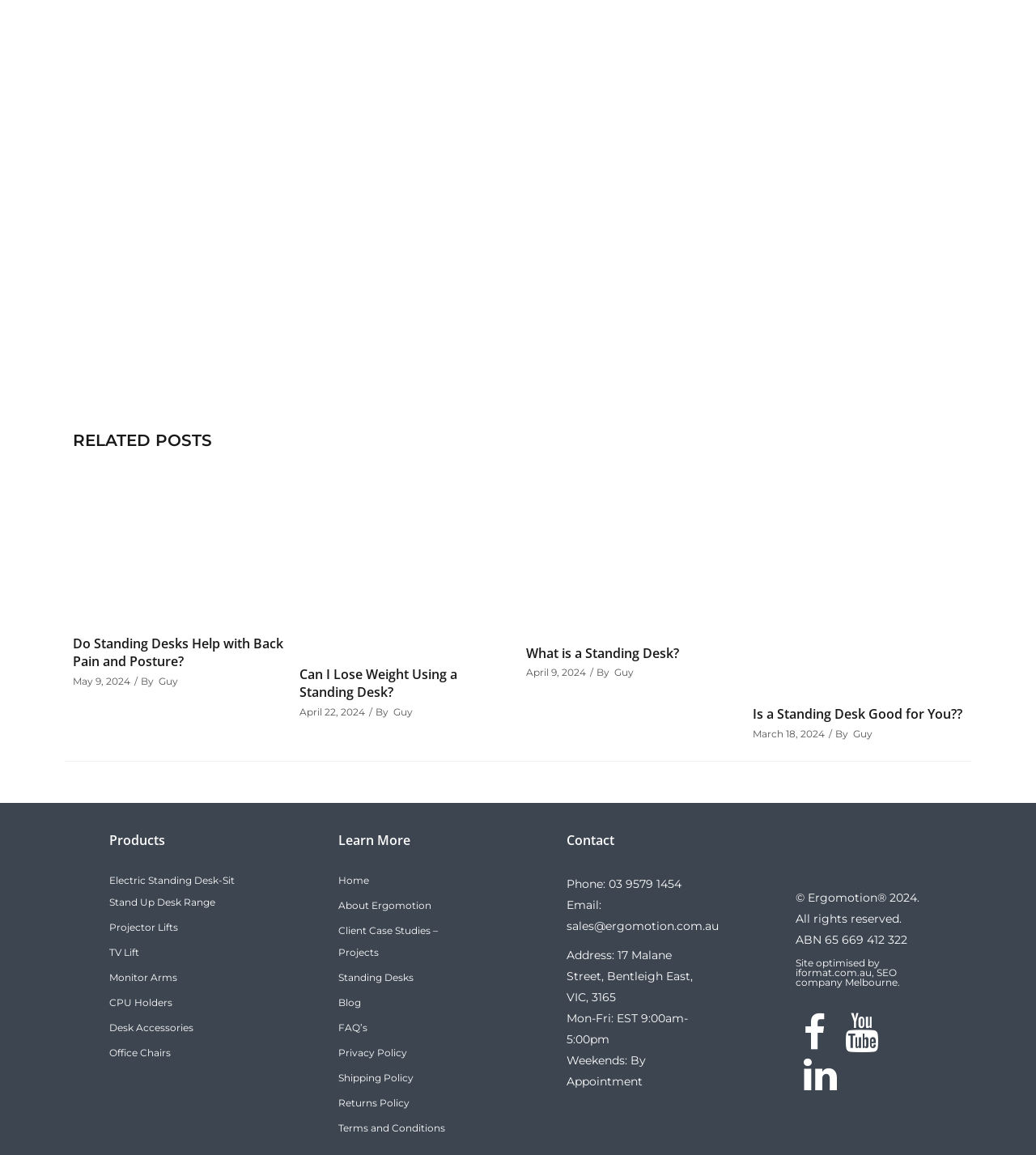What is the email address to contact?
Look at the screenshot and respond with one word or a short phrase.

sales@ergomotion.com.au